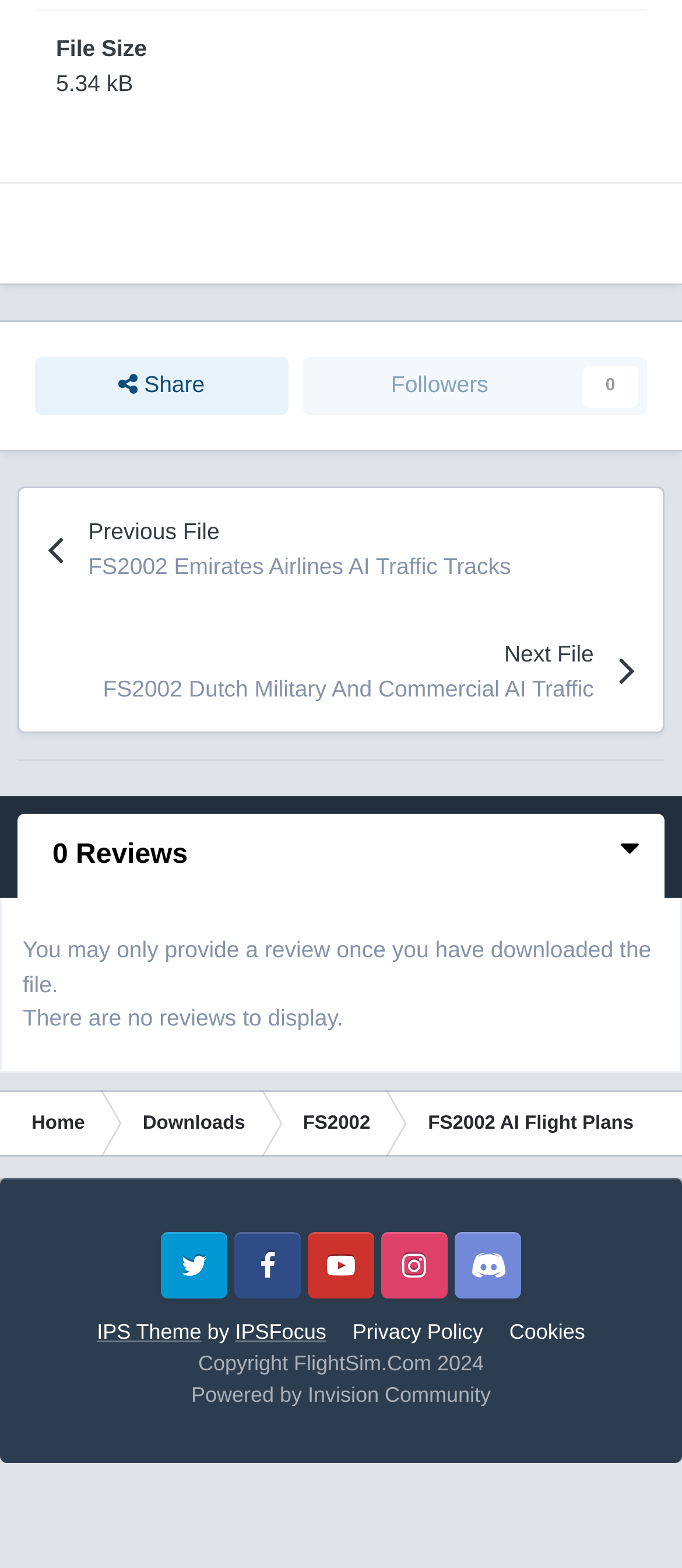What is the name of the website's theme?
Use the image to answer the question with a single word or phrase.

IPS Theme